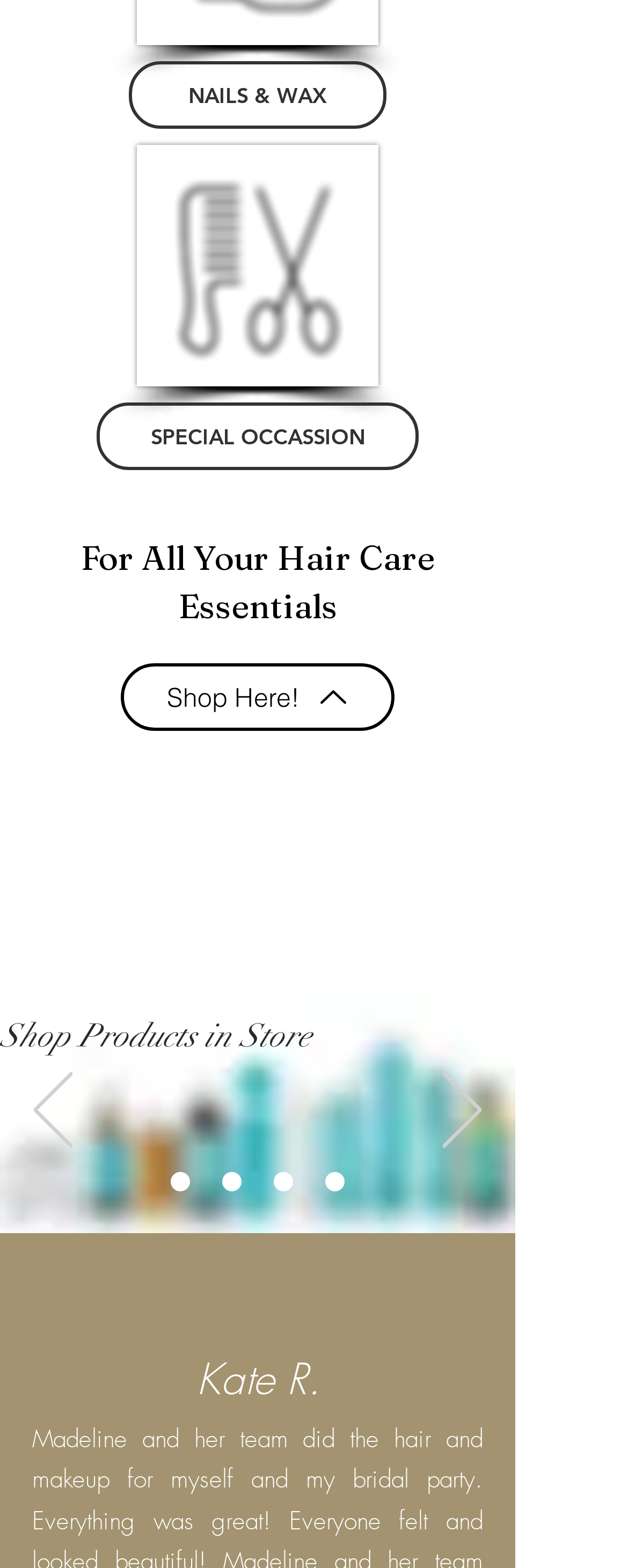Locate the bounding box coordinates of the element to click to perform the following action: 'Go to previous slide'. The coordinates should be given as four float values between 0 and 1, in the form of [left, top, right, bottom].

[0.054, 0.684, 0.115, 0.735]